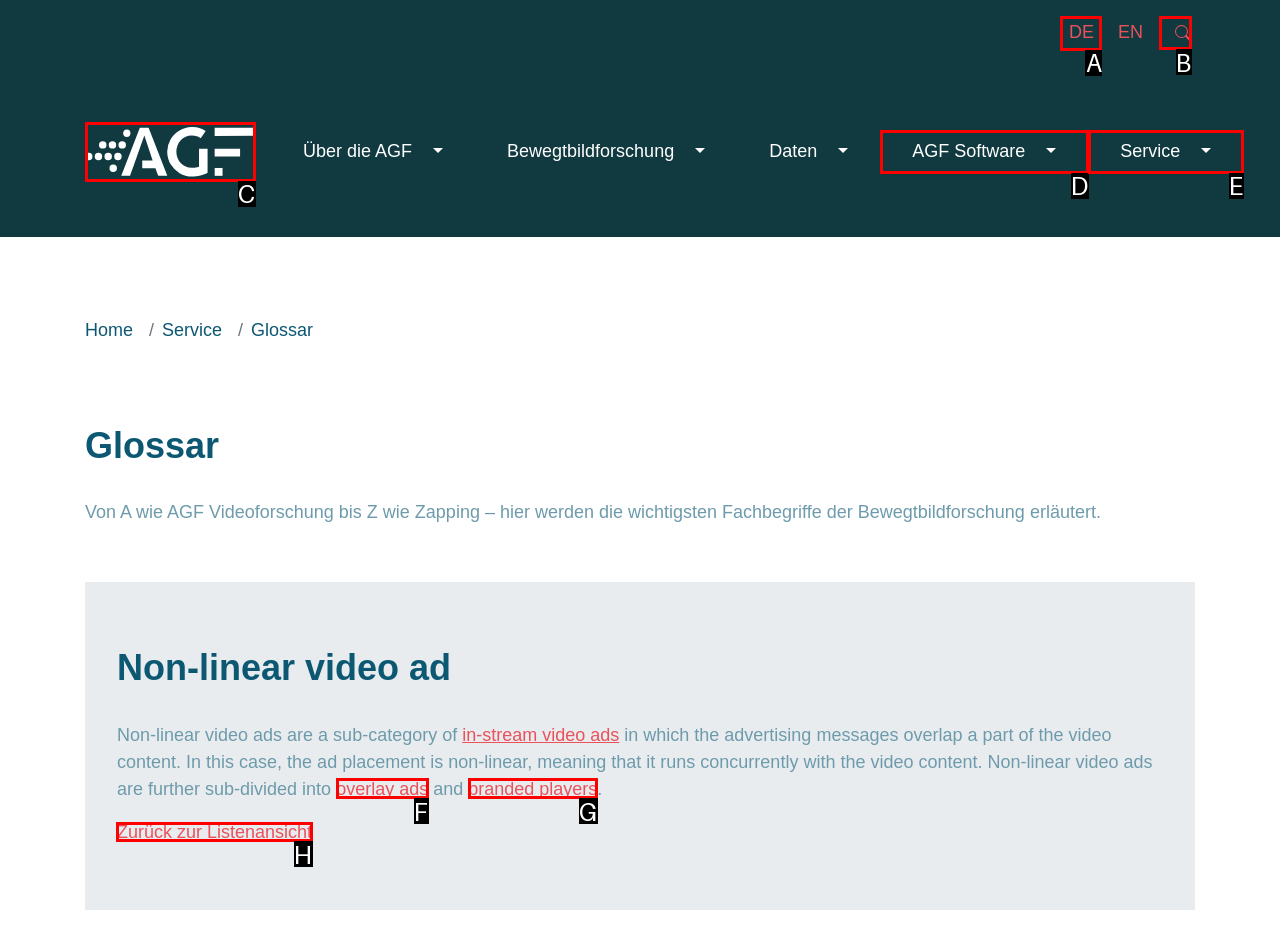Choose the HTML element to click for this instruction: Increase quantity for YaconMax Answer with the letter of the correct choice from the given options.

None